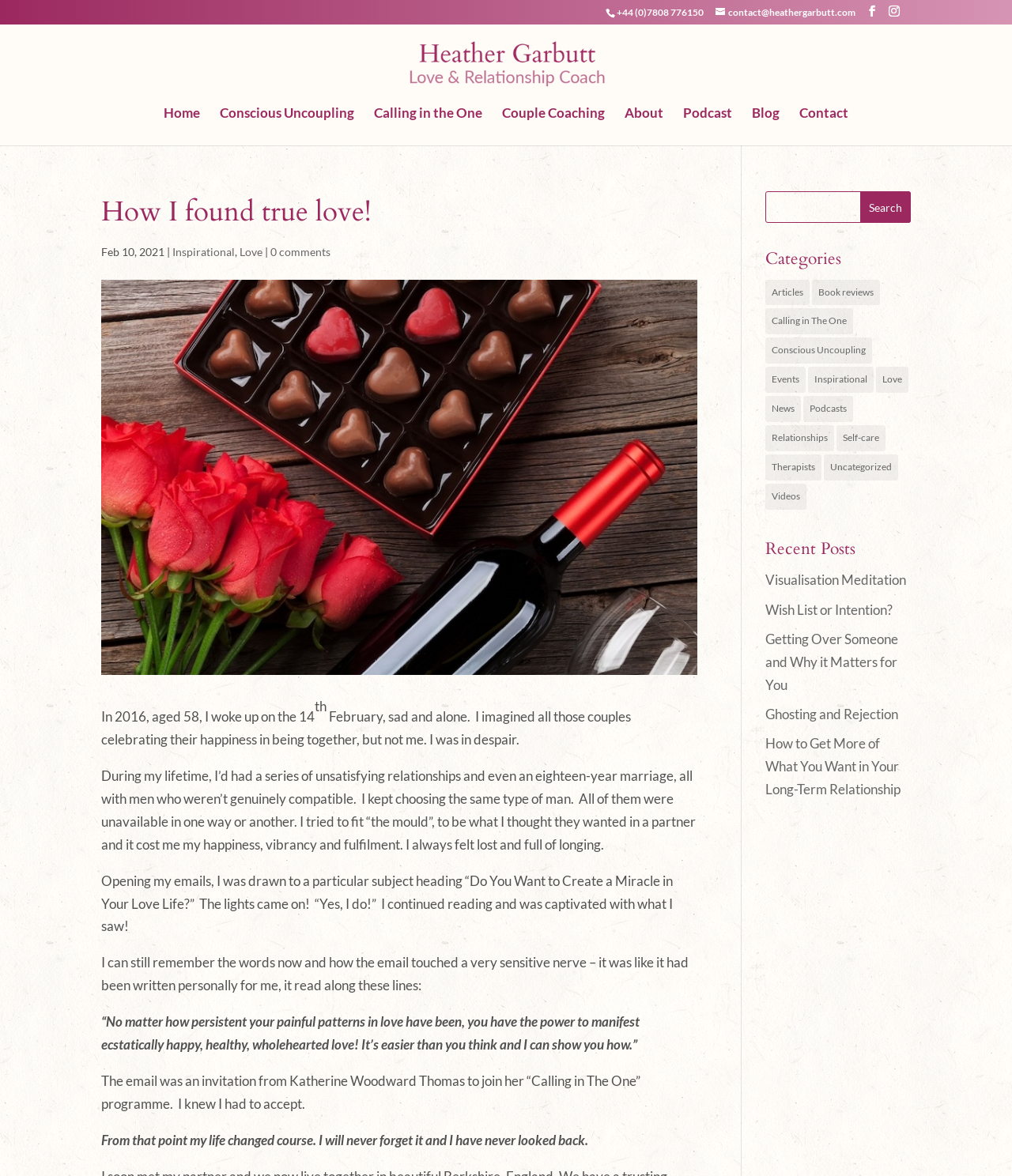Pinpoint the bounding box coordinates of the clickable element needed to complete the instruction: "View the photo of Andrew Giles". The coordinates should be provided as four float numbers between 0 and 1: [left, top, right, bottom].

None